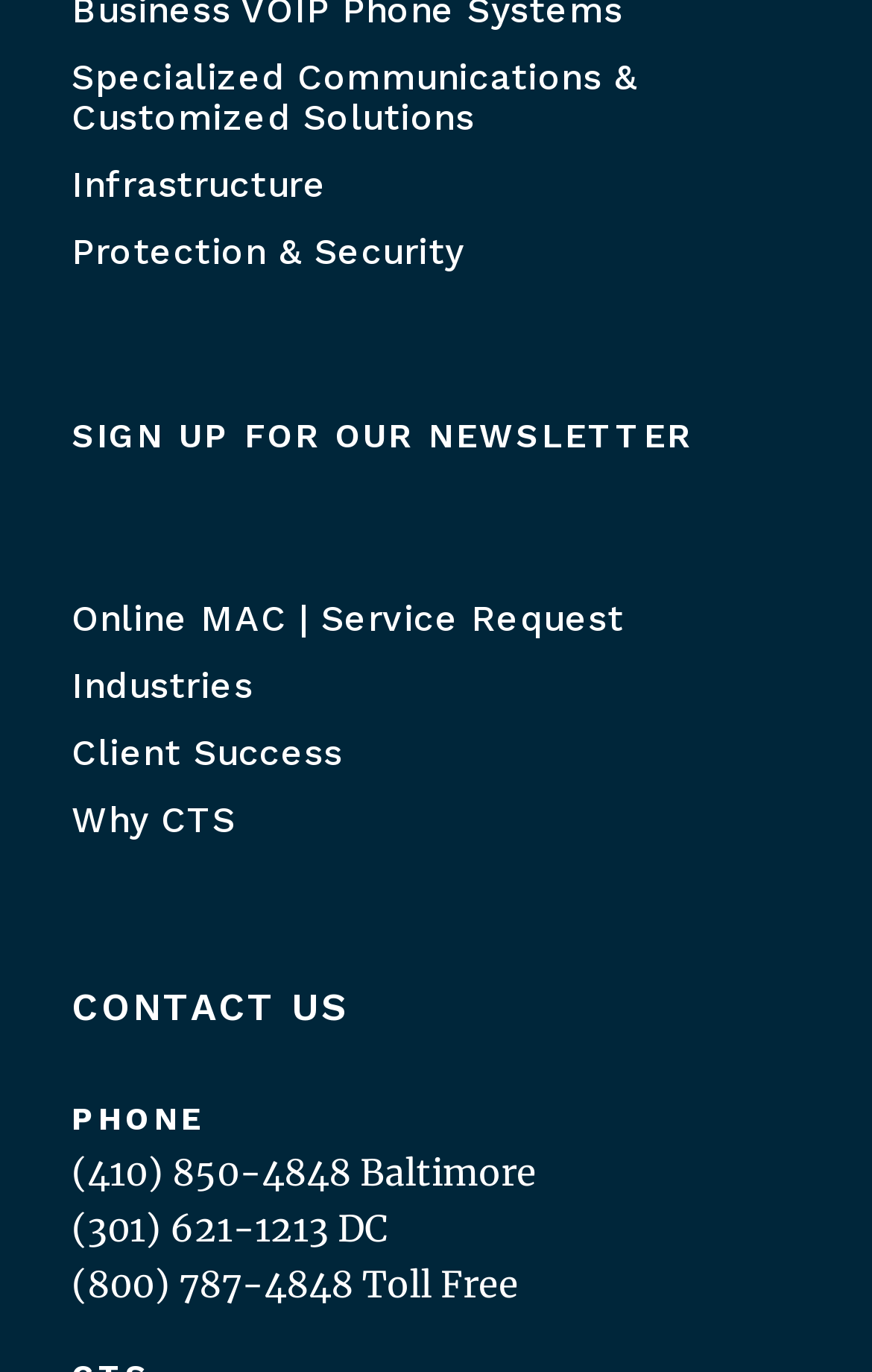Bounding box coordinates must be specified in the format (top-left x, top-left y, bottom-right x, bottom-right y). All values should be floating point numbers between 0 and 1. What are the bounding box coordinates of the UI element described as: Jimjocoy

None